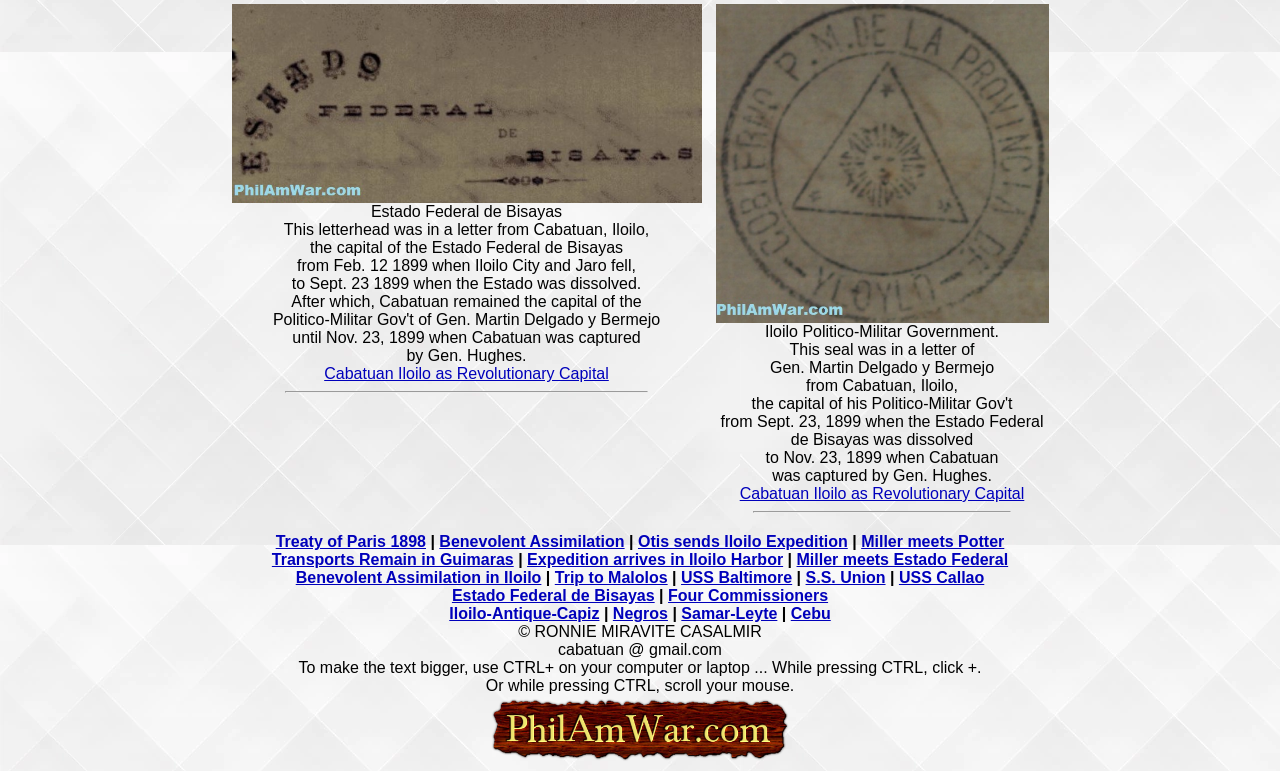Using the element description provided, determine the bounding box coordinates in the format (top-left x, top-left y, bottom-right x, bottom-right y). Ensure that all values are floating point numbers between 0 and 1. Element description: Transports Remain in Guimaras

[0.212, 0.715, 0.401, 0.737]